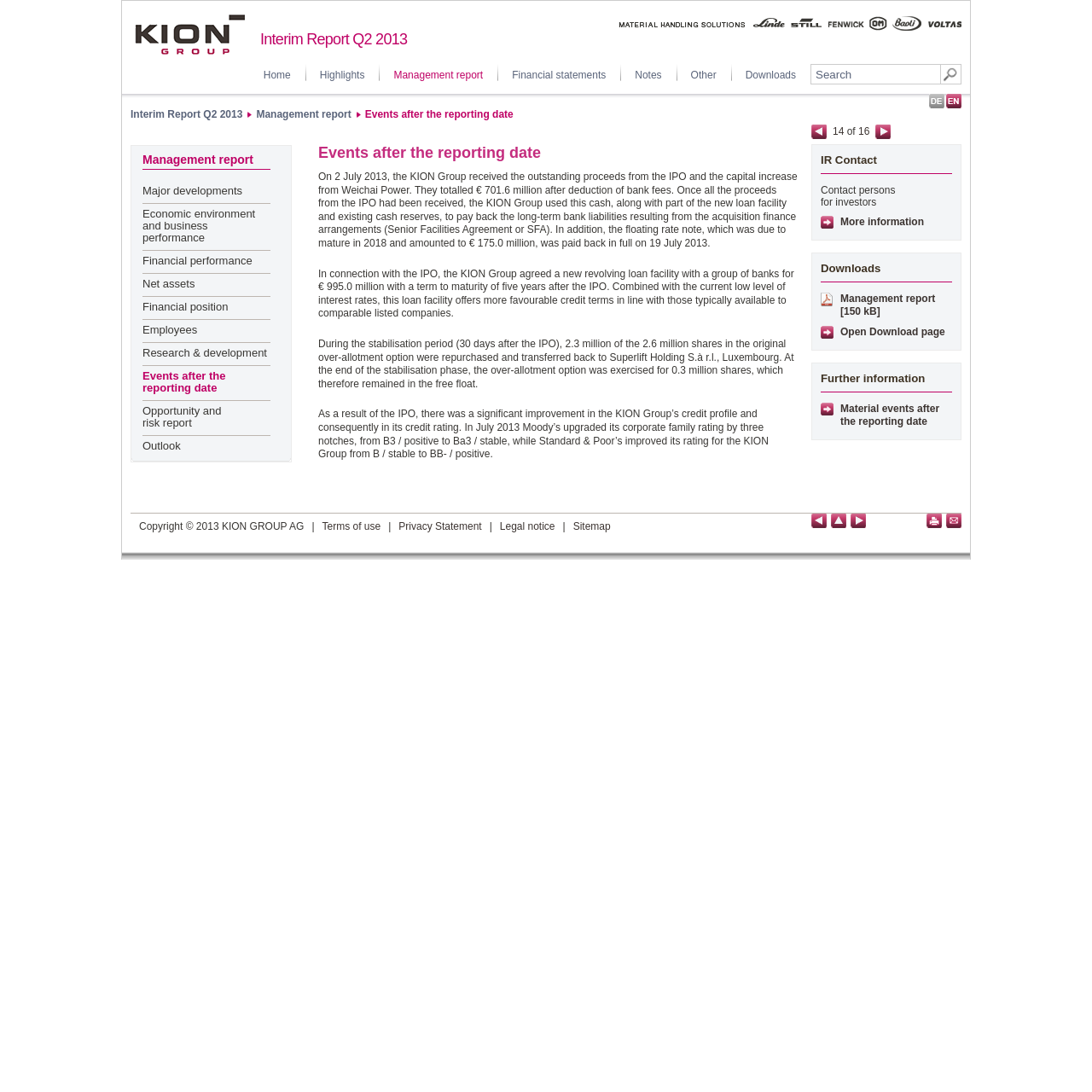Respond to the question with just a single word or phrase: 
What is the rating given by Moody's to KION Group after the IPO?

Ba3 / stable